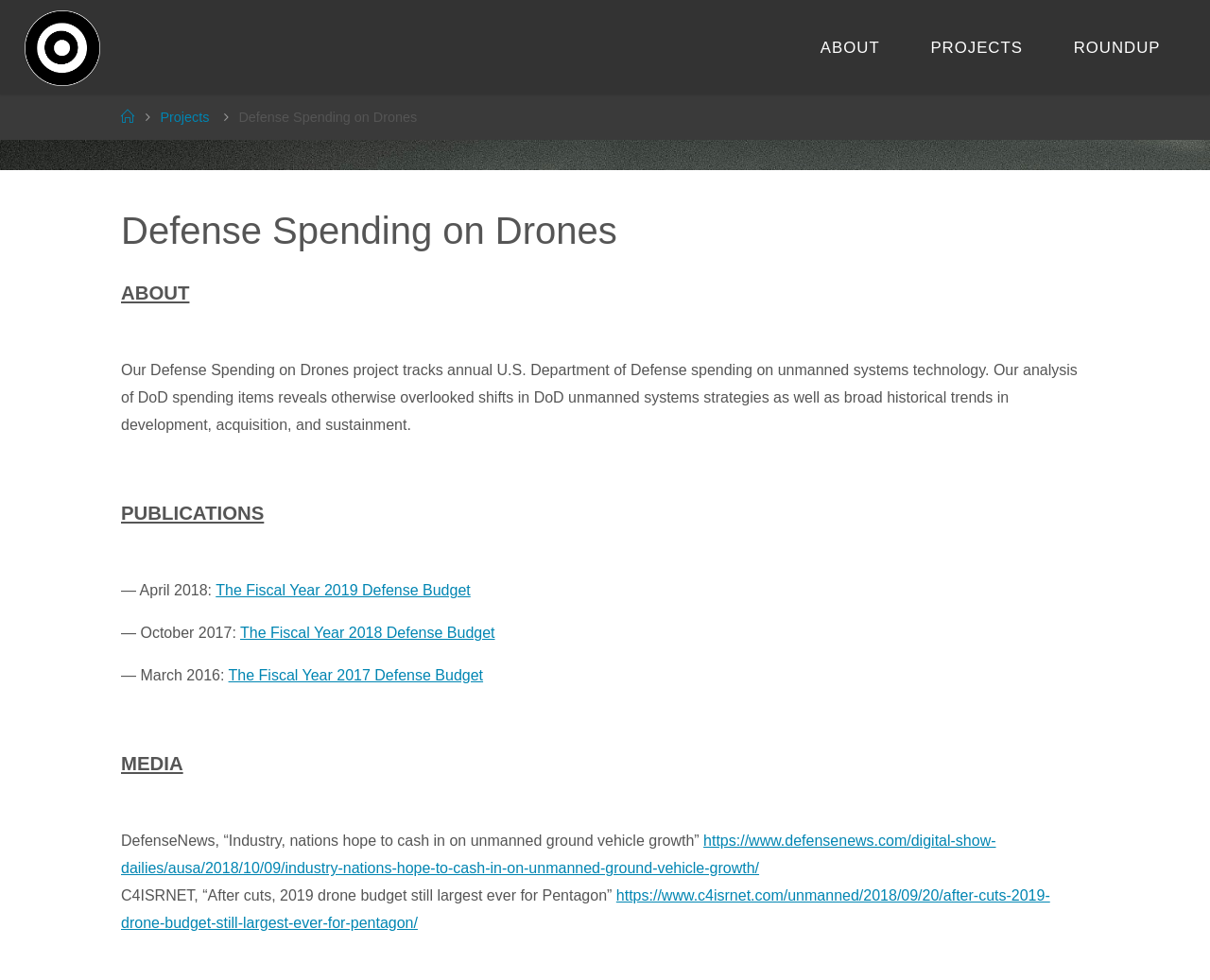Identify the bounding box for the given UI element using the description provided. Coordinates should be in the format (top-left x, top-left y, bottom-right x, bottom-right y) and must be between 0 and 1. Here is the description: Roundup

[0.866, 0.0, 0.98, 0.096]